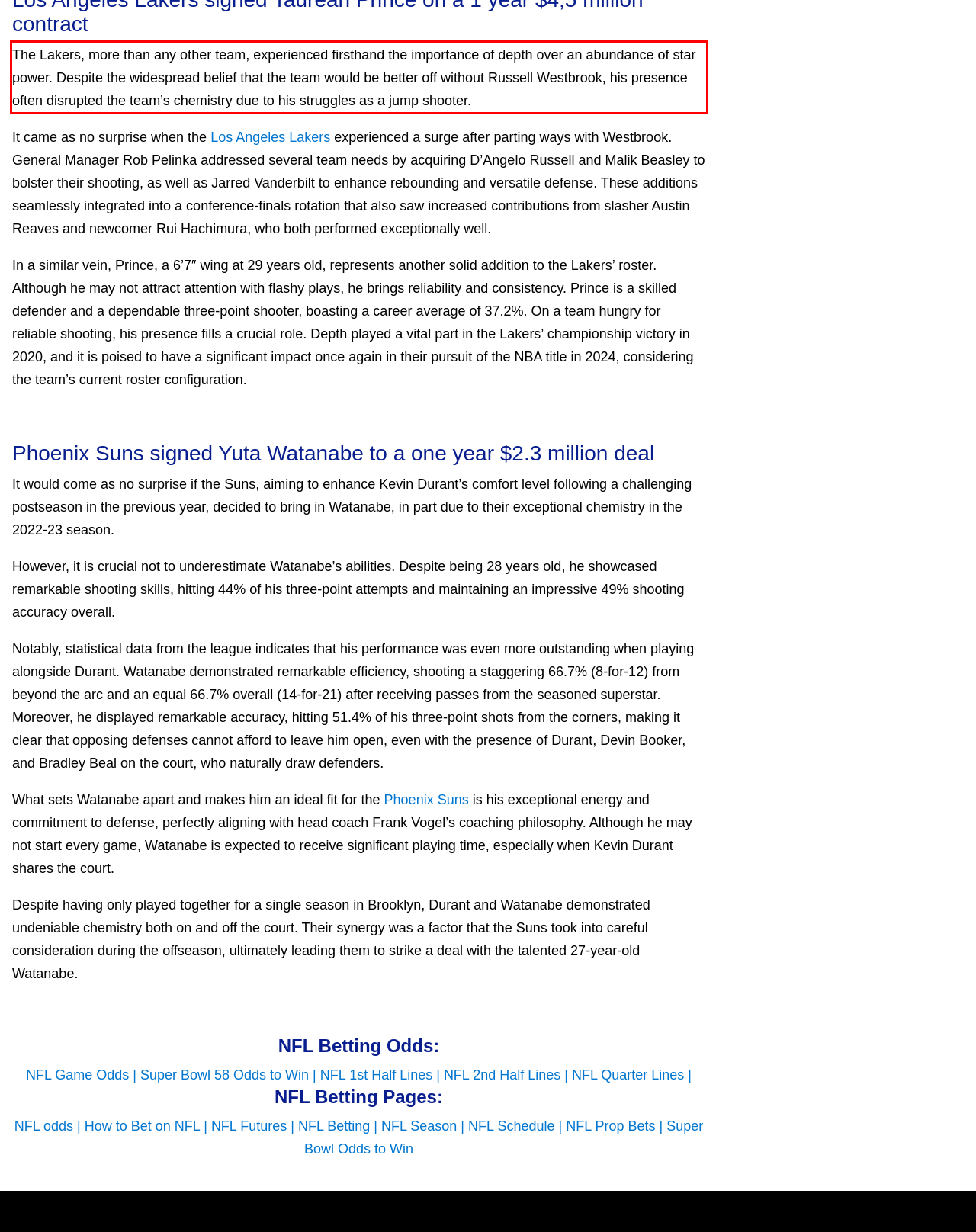Please identify and extract the text content from the UI element encased in a red bounding box on the provided webpage screenshot.

The Lakers, more than any other team, experienced firsthand the importance of depth over an abundance of star power. Despite the widespread belief that the team would be better off without Russell Westbrook, his presence often disrupted the team’s chemistry due to his struggles as a jump shooter.